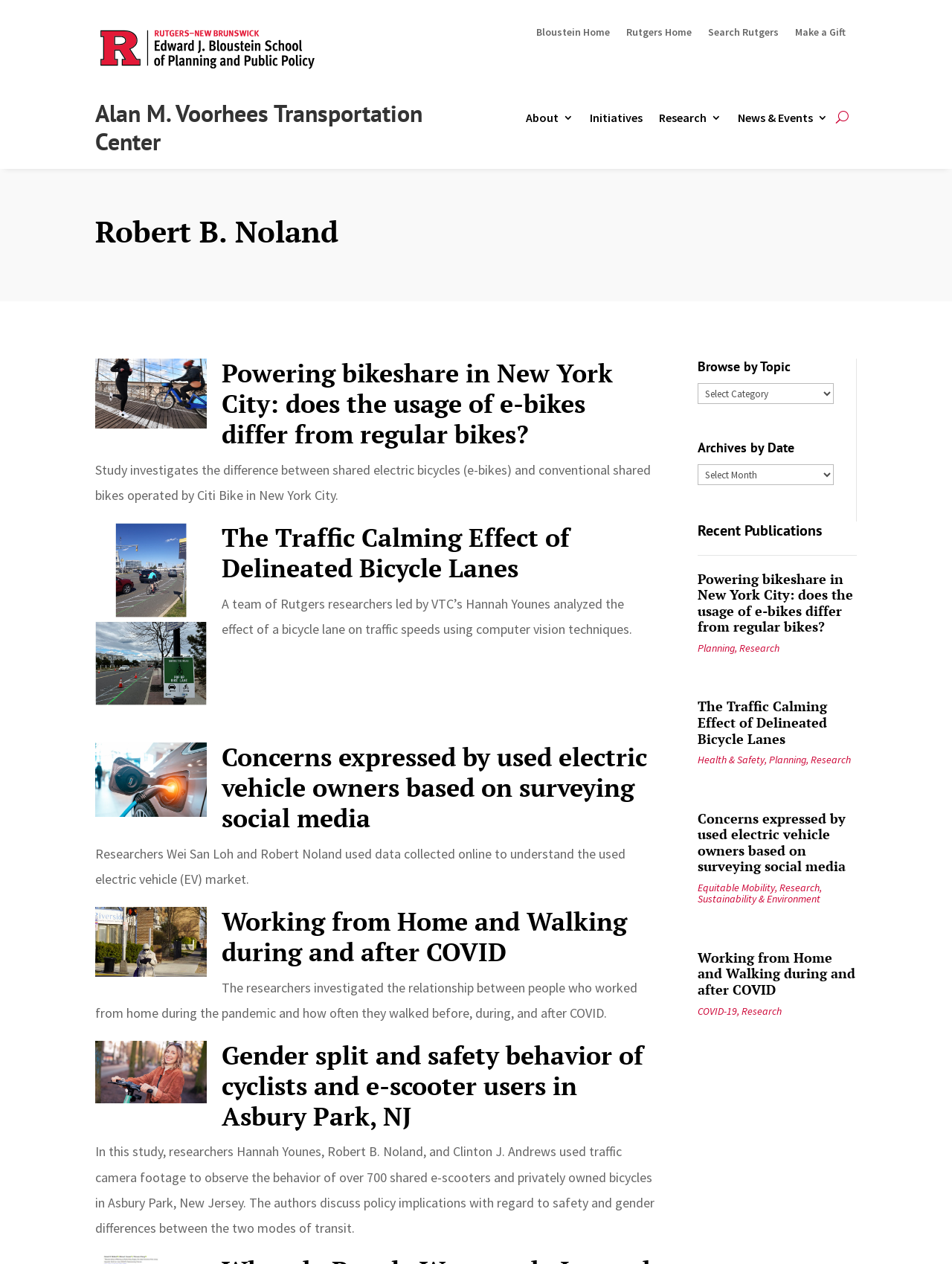What is the category of the publication 'Working from Home and Walking during and after COVID'?
Refer to the image and provide a detailed answer to the question.

I found the answer by looking at the article element that contains a heading with the text 'Working from Home and Walking during and after COVID' and a link element with the text 'COVID-19' which is likely a category or topic related to the publication.